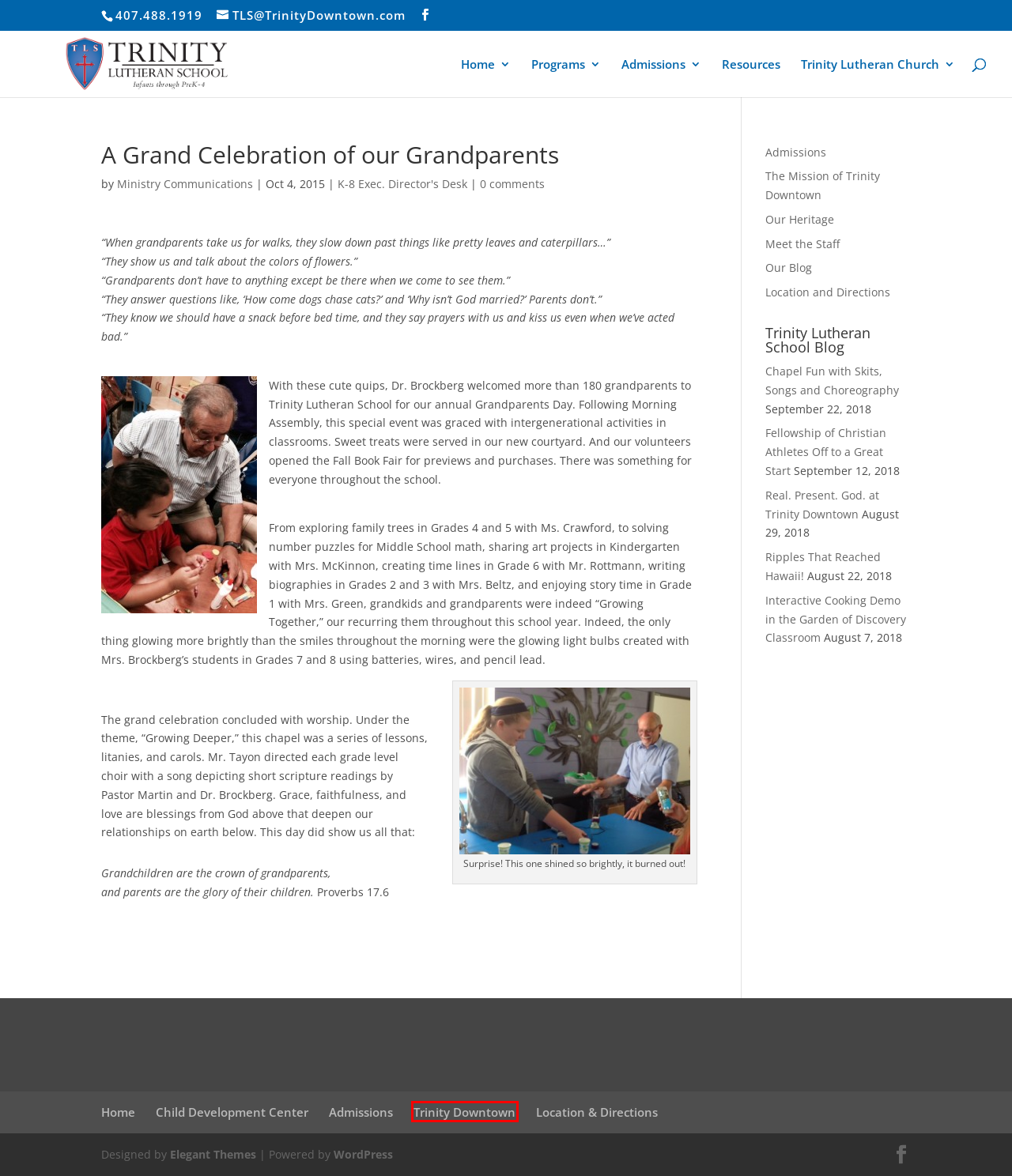You have a screenshot of a webpage with a red bounding box around an element. Select the webpage description that best matches the new webpage after clicking the element within the red bounding box. Here are the descriptions:
A. Trinity Lutheran School | Infants through PreK-4
B. Ministry Communications | Trinity Lutheran School
C. The Mission of Trinity Downtown | Trinity Lutheran School
D. Trinity Downtown | Bringing People One Step Closer to Jesus
E. Trinity Downtown | Trinity Lutheran School
F. Chapel Fun with Skits, Songs and Choreography | Trinity Downtown
G. Ripples That Reached Hawaii! | Trinity Downtown
H. The Most Popular WordPress Themes In The World

E